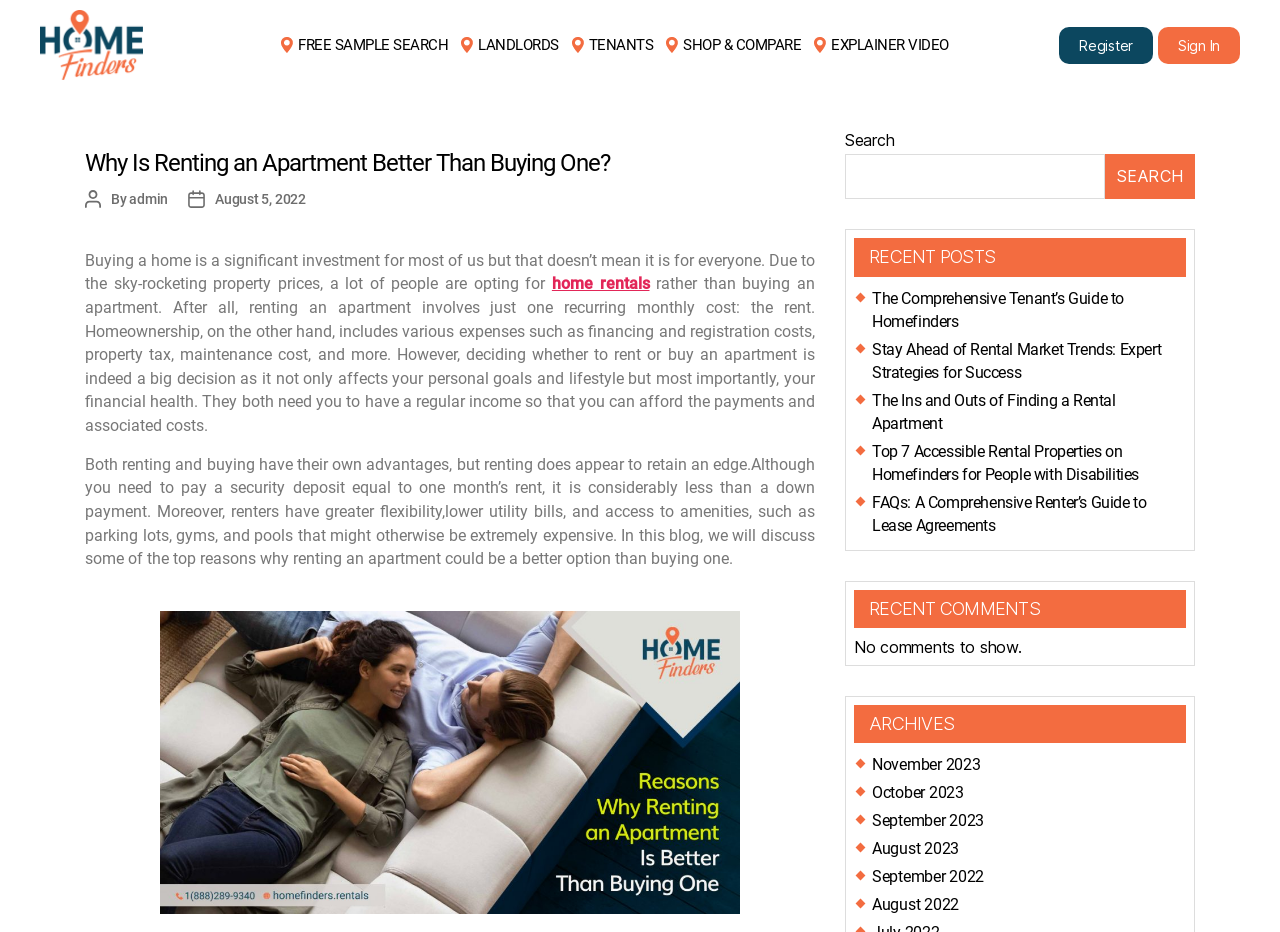Given the element description "Free Sample Search", identify the bounding box of the corresponding UI element.

[0.244, 0.049, 0.362, 0.069]